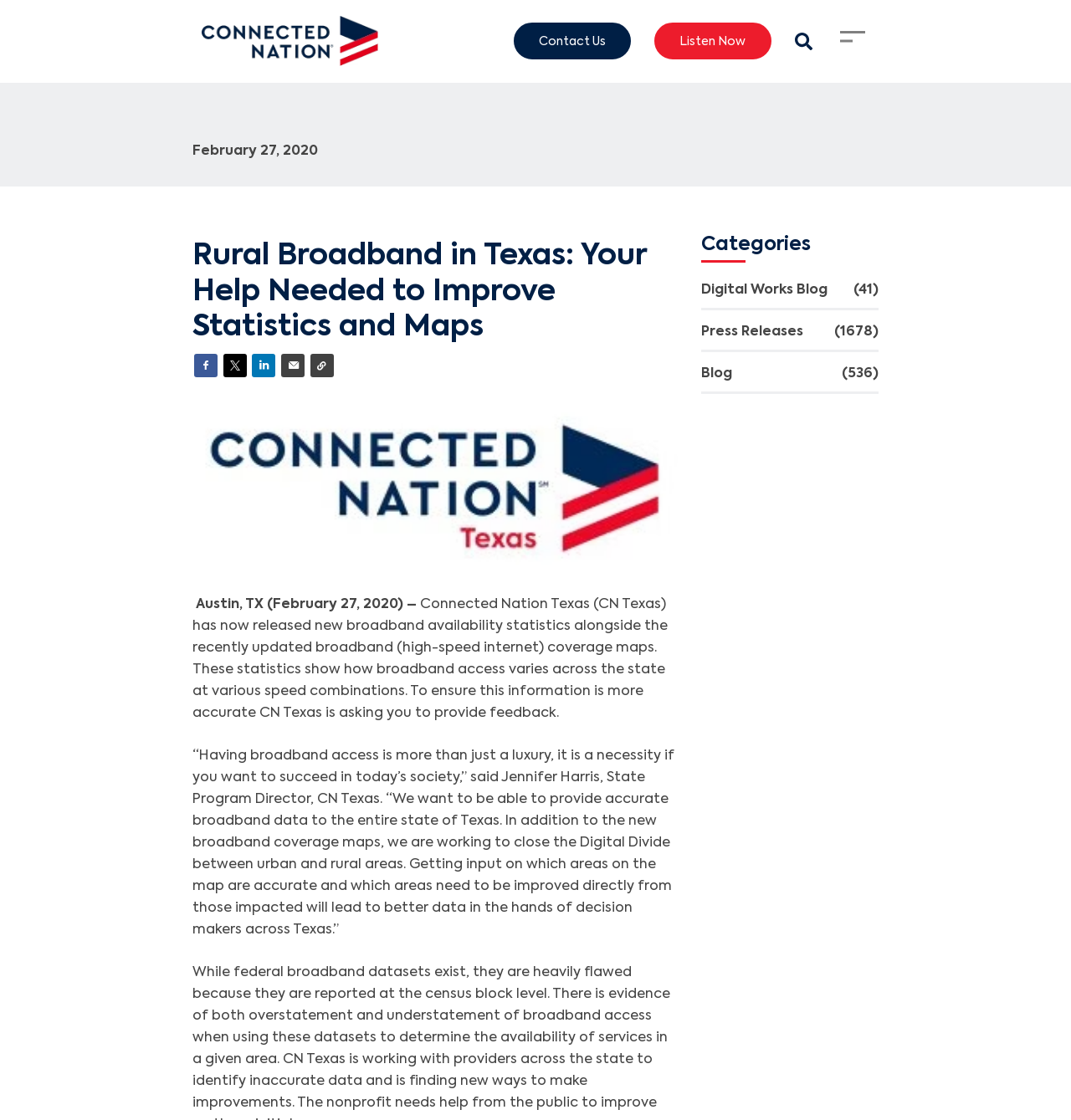Locate the UI element described as follows: "Blog(536)". Return the bounding box coordinates as four float numbers between 0 and 1 in the order [left, top, right, bottom].

[0.655, 0.319, 0.82, 0.352]